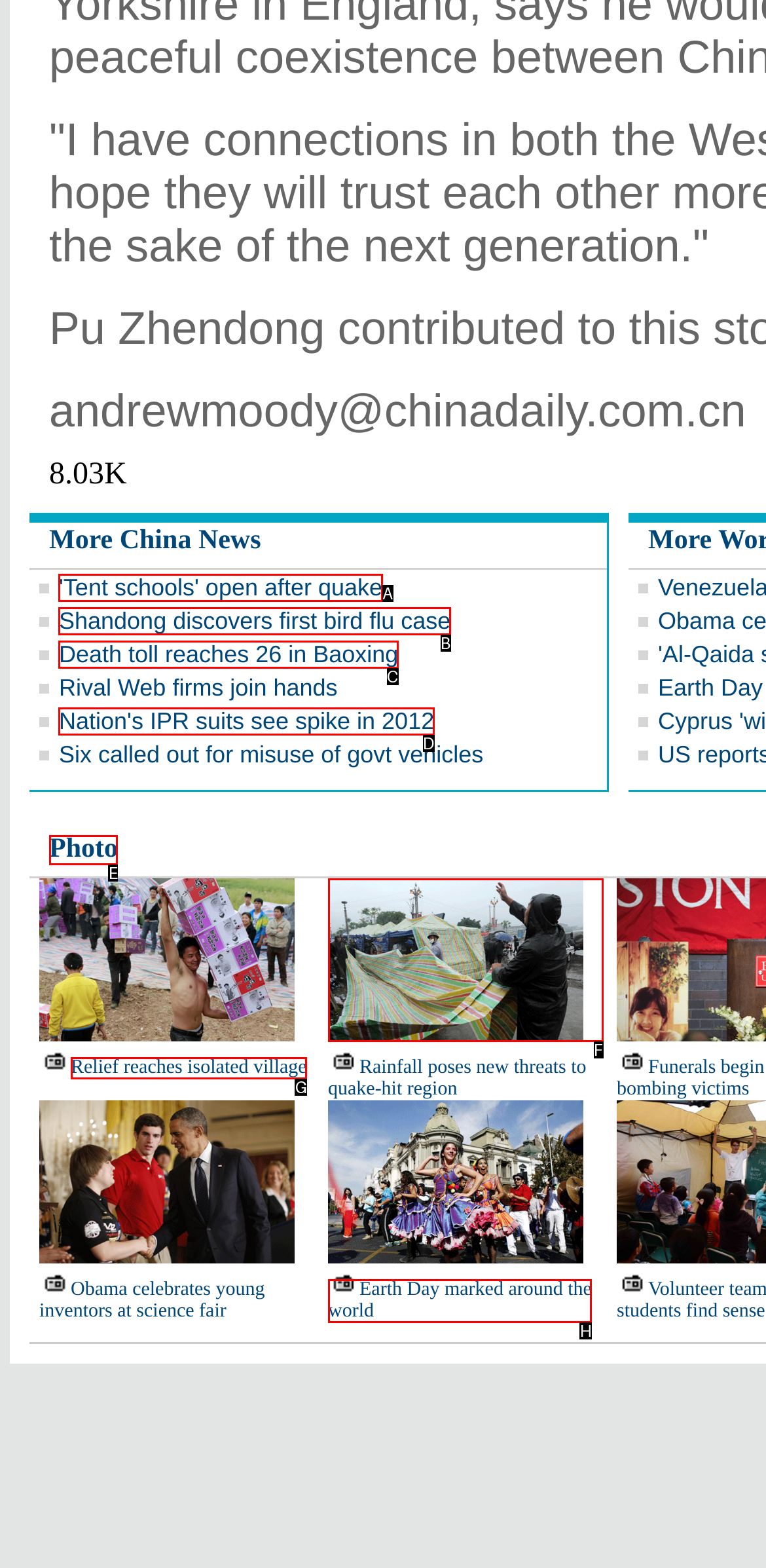Given the description: Relief reaches isolated village, pick the option that matches best and answer with the corresponding letter directly.

G